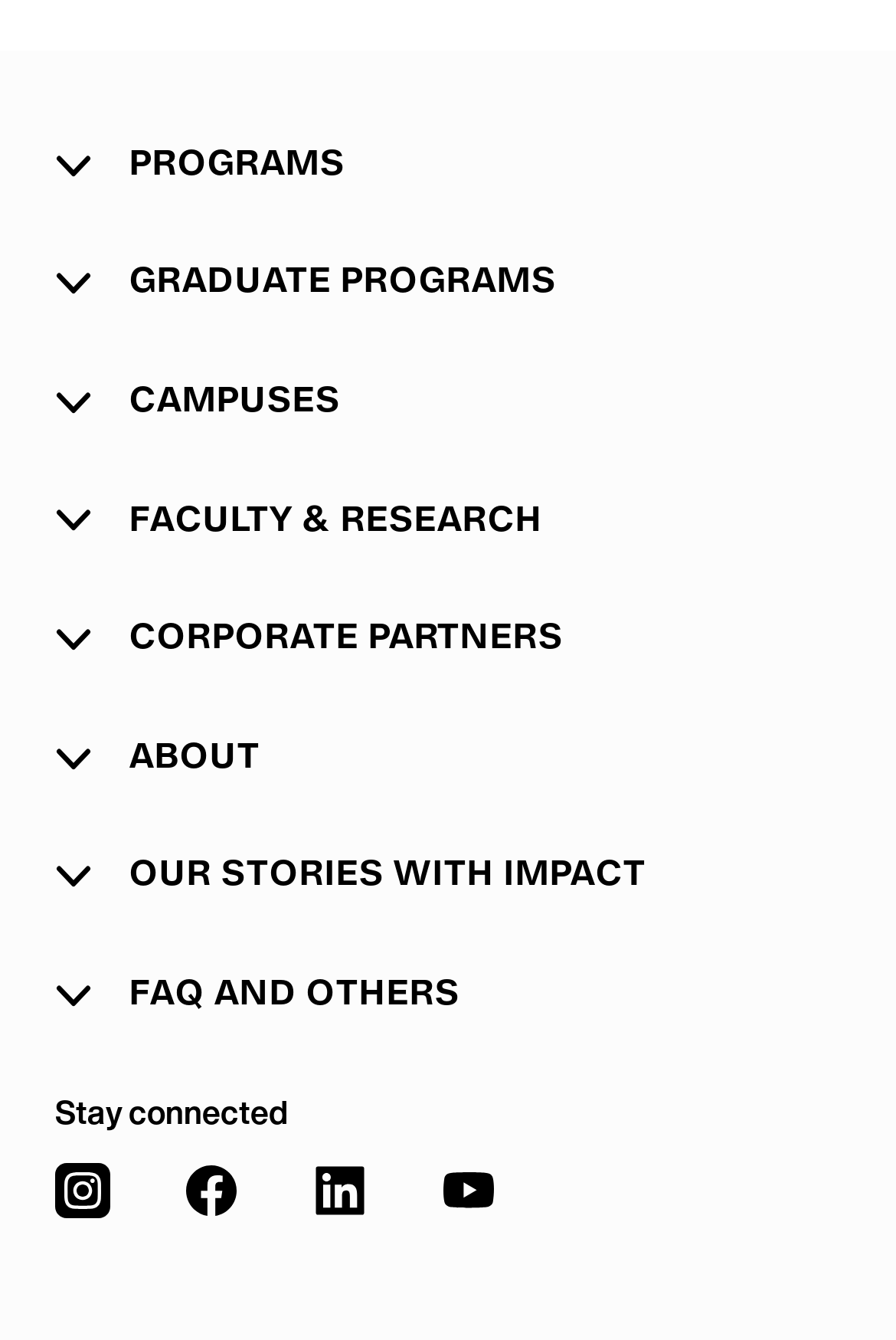Please identify the bounding box coordinates of the area I need to click to accomplish the following instruction: "Learn about FACULTY & RESEARCH".

[0.062, 0.371, 0.605, 0.405]